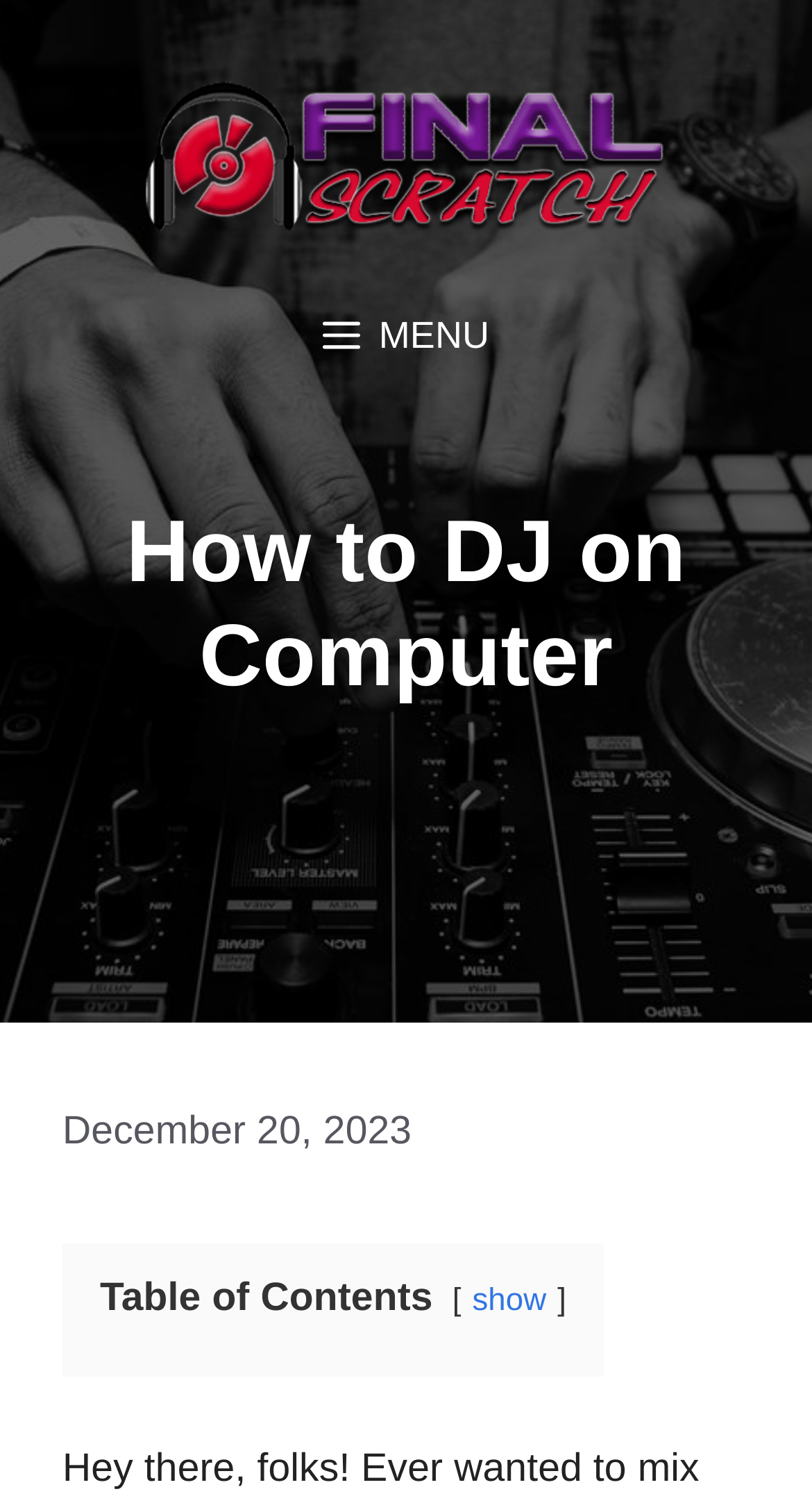Please find the bounding box coordinates in the format (top-left x, top-left y, bottom-right x, bottom-right y) for the given element description. Ensure the coordinates are floating point numbers between 0 and 1. Description: show

[0.582, 0.853, 0.673, 0.877]